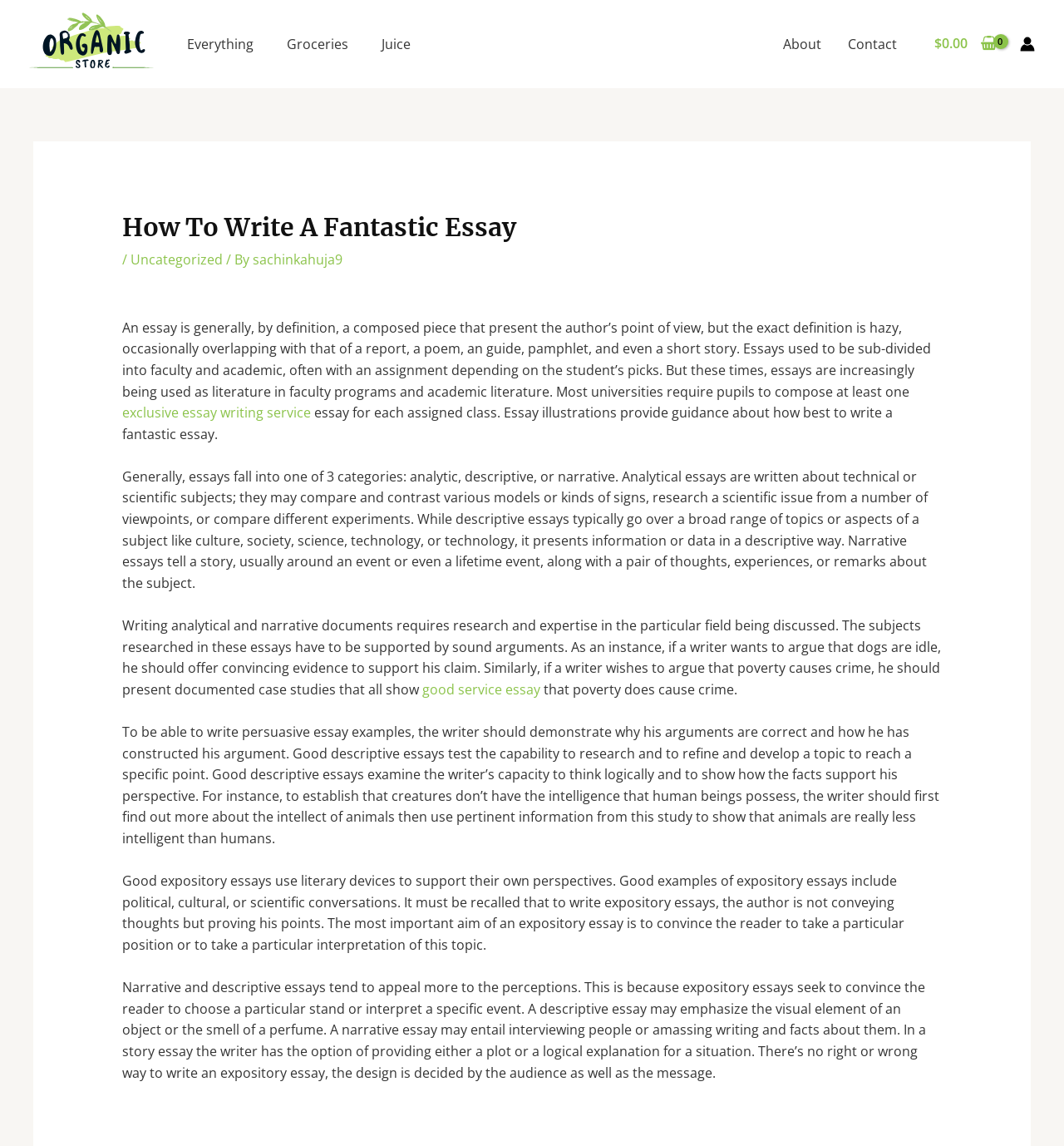Refer to the element description Feast of the Seven Fishes and identify the corresponding bounding box in the screenshot. Format the coordinates as (top-left x, top-left y, bottom-right x, bottom-right y) with values in the range of 0 to 1.

None